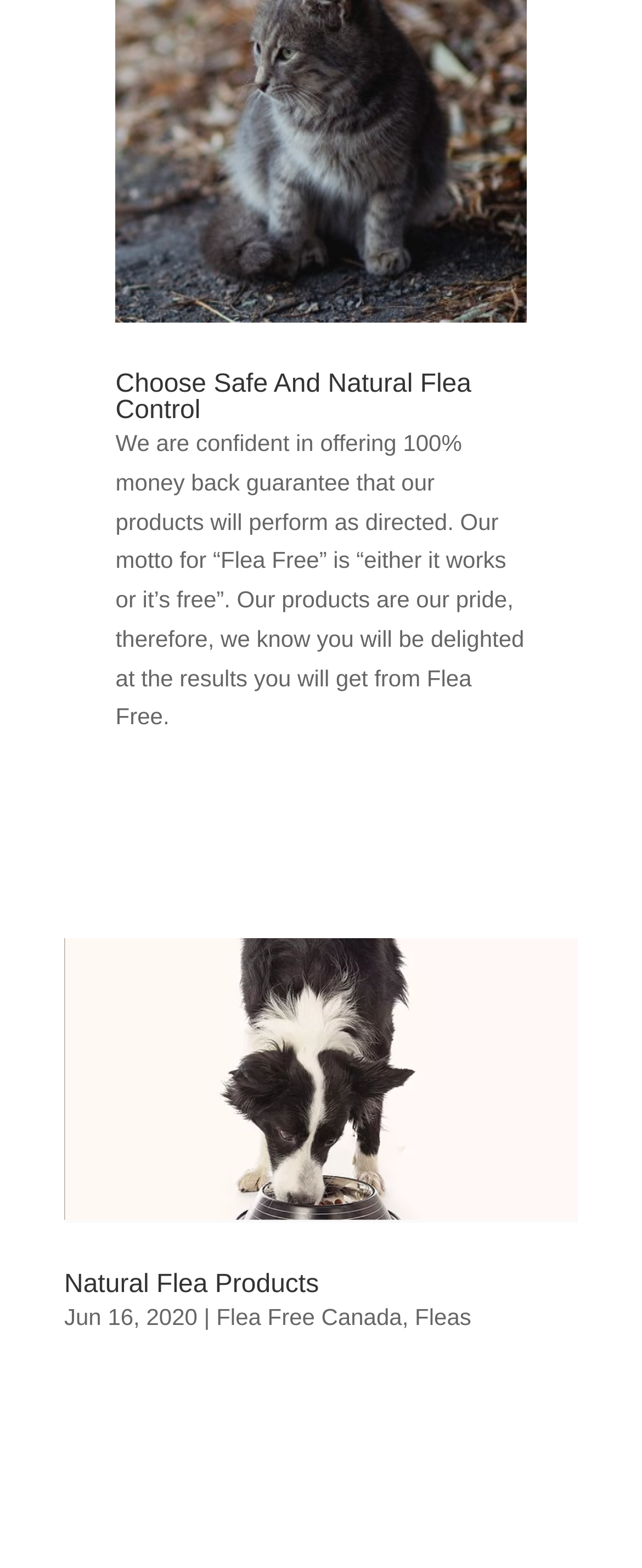Extract the bounding box coordinates of the UI element described: "Natural Flea Products". Provide the coordinates in the format [left, top, right, bottom] with values ranging from 0 to 1.

[0.1, 0.811, 0.497, 0.829]